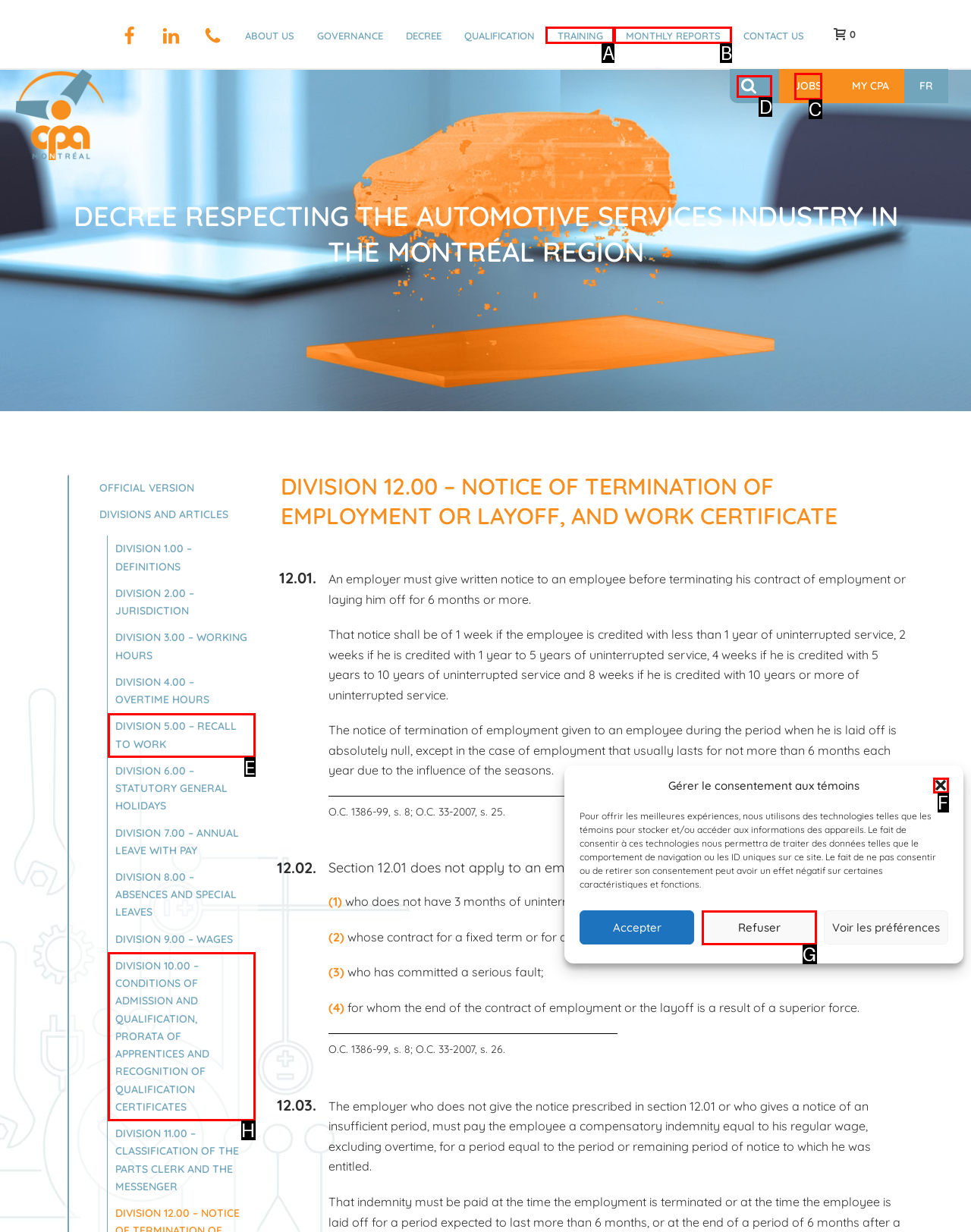Choose the letter that corresponds to the correct button to accomplish the task: Click on the 'Nursing Home Neglect and Malpractice' link
Reply with the letter of the correct selection only.

None